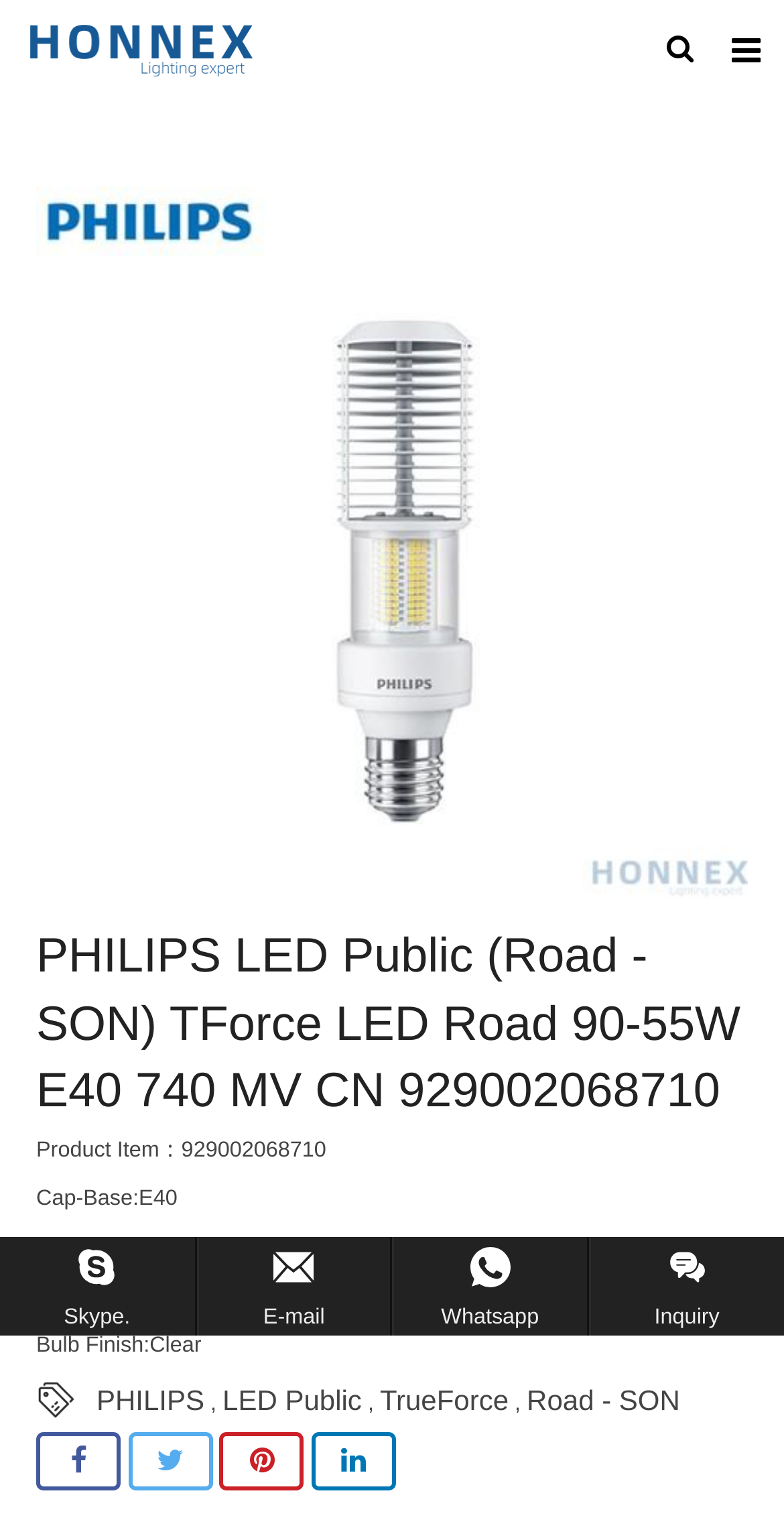Find the bounding box coordinates for the element that must be clicked to complete the instruction: "Go to the News page". The coordinates should be four float numbers between 0 and 1, indicated as [left, top, right, bottom].

[0.009, 0.177, 0.991, 0.233]